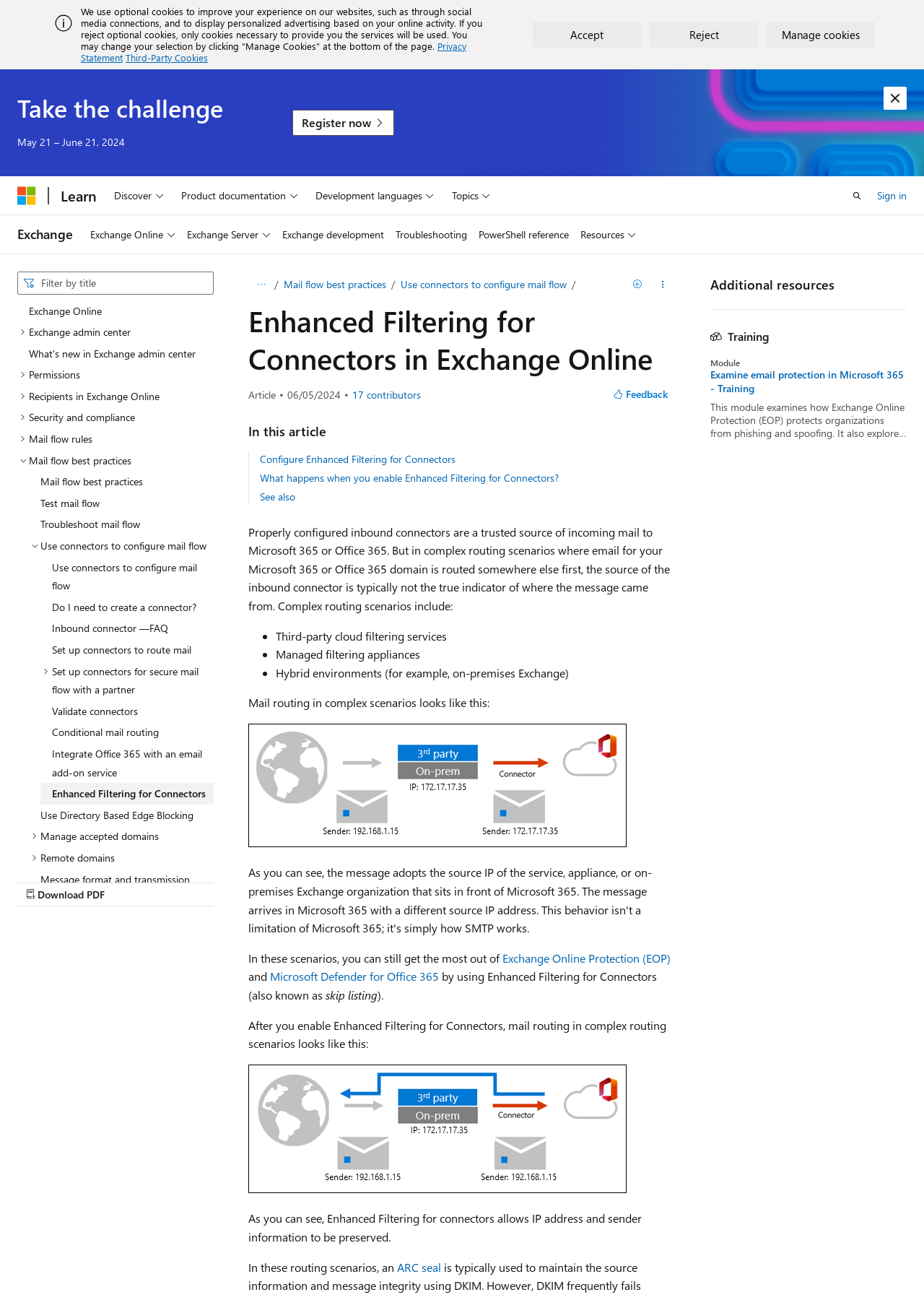Detail the various sections and features present on the webpage.

This webpage is about Enhanced Filtering for Connectors in Exchange Online, specifically discussing how to use this feature if an organization sends mail to a third-party service or device before Microsoft 365. 

At the top of the page, there is a banner with a cookie policy notification, which includes an image, a description of the cookie policy, and buttons to accept, reject, or manage cookies. Below this banner, there is a section with a heading "Take the challenge" and a registration link for an event from May 21 to June 21, 2024.

The main navigation menu is located at the top of the page, with links to Microsoft, Learn, and a search button. There is also a sign-in link at the top right corner. 

On the left side of the page, there is a table of contents with multiple sections, including Exchange Online, Exchange admin center, Permissions, Recipients in Exchange Online, Security and compliance, and Mail flow rules. The Mail flow rules section is expanded, showing several subtopics, including Use connectors to configure mail flow, which is the main topic of the page. 

The main content of the page is located in the middle, with a heading "Enhanced Filtering for Connectors in Exchange Online" and a description of the article. There are also several links and buttons on the page, including a download PDF button and links to related topics, such as Mail flow best practices and Use connectors to configure mail flow.